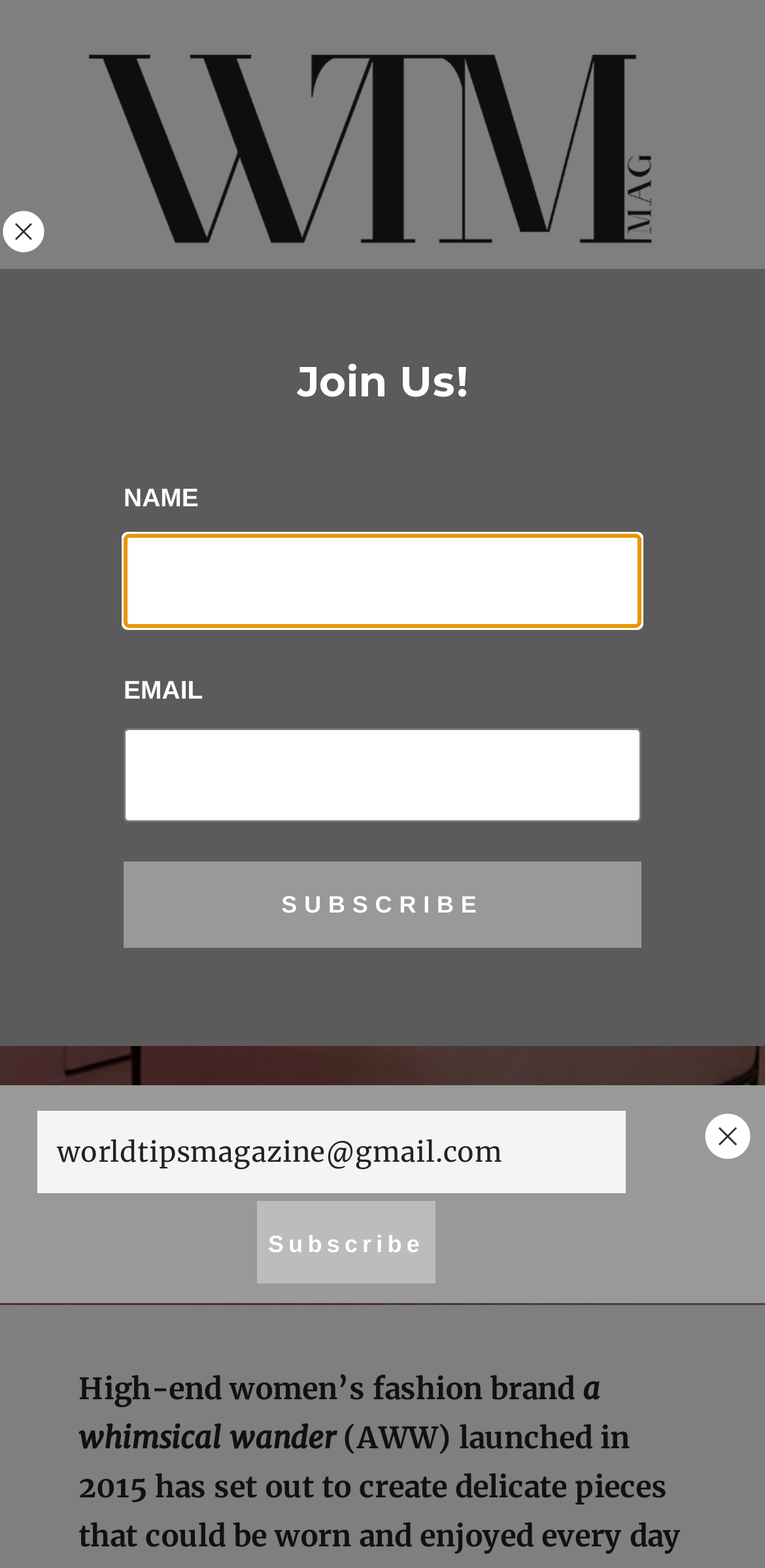How many textboxes are there on the page?
Based on the image, provide a one-word or brief-phrase response.

3